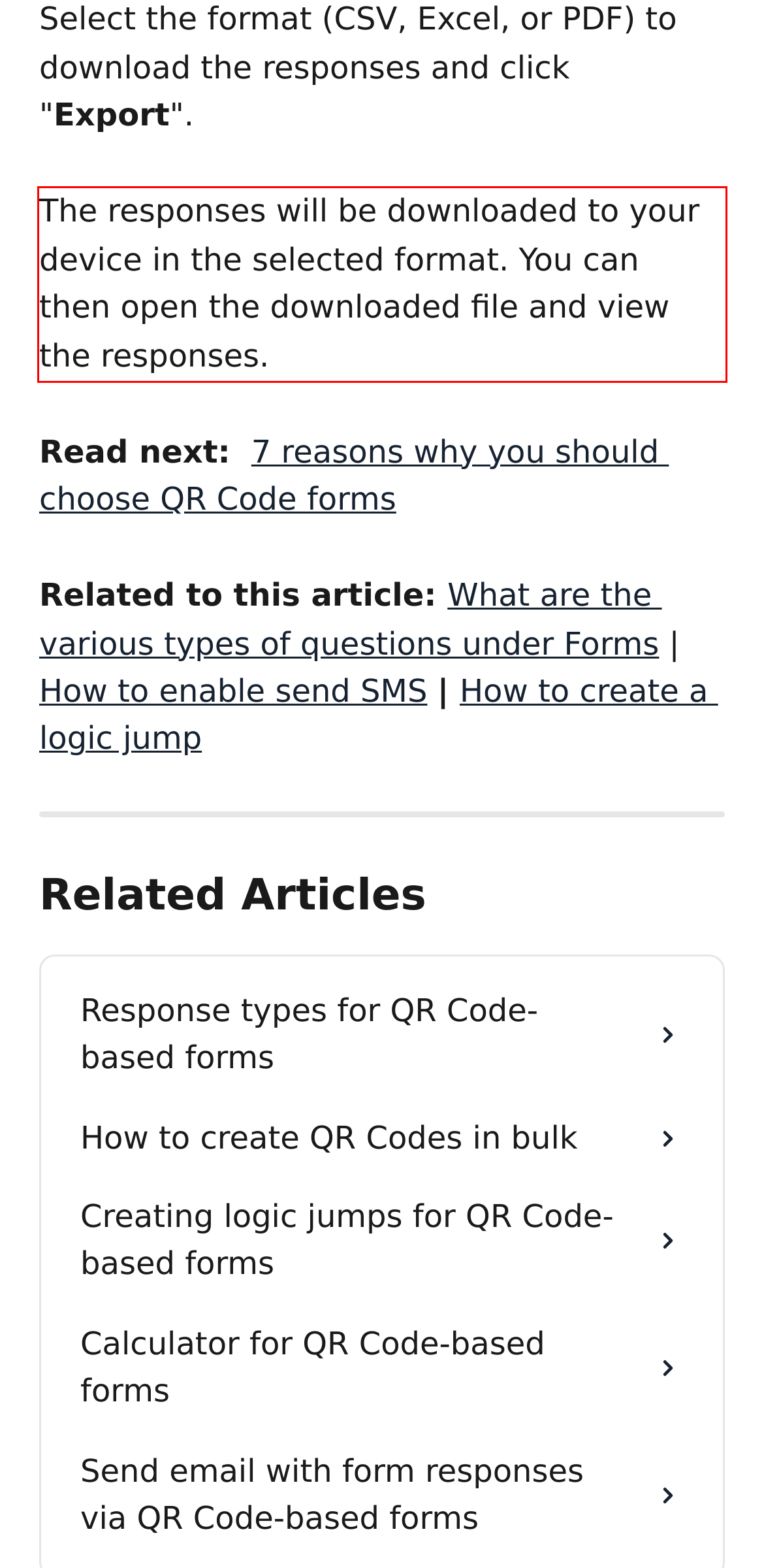You are provided with a screenshot of a webpage that includes a UI element enclosed in a red rectangle. Extract the text content inside this red rectangle.

The responses will be downloaded to your device in the selected format. You can then open the downloaded file and view the responses.